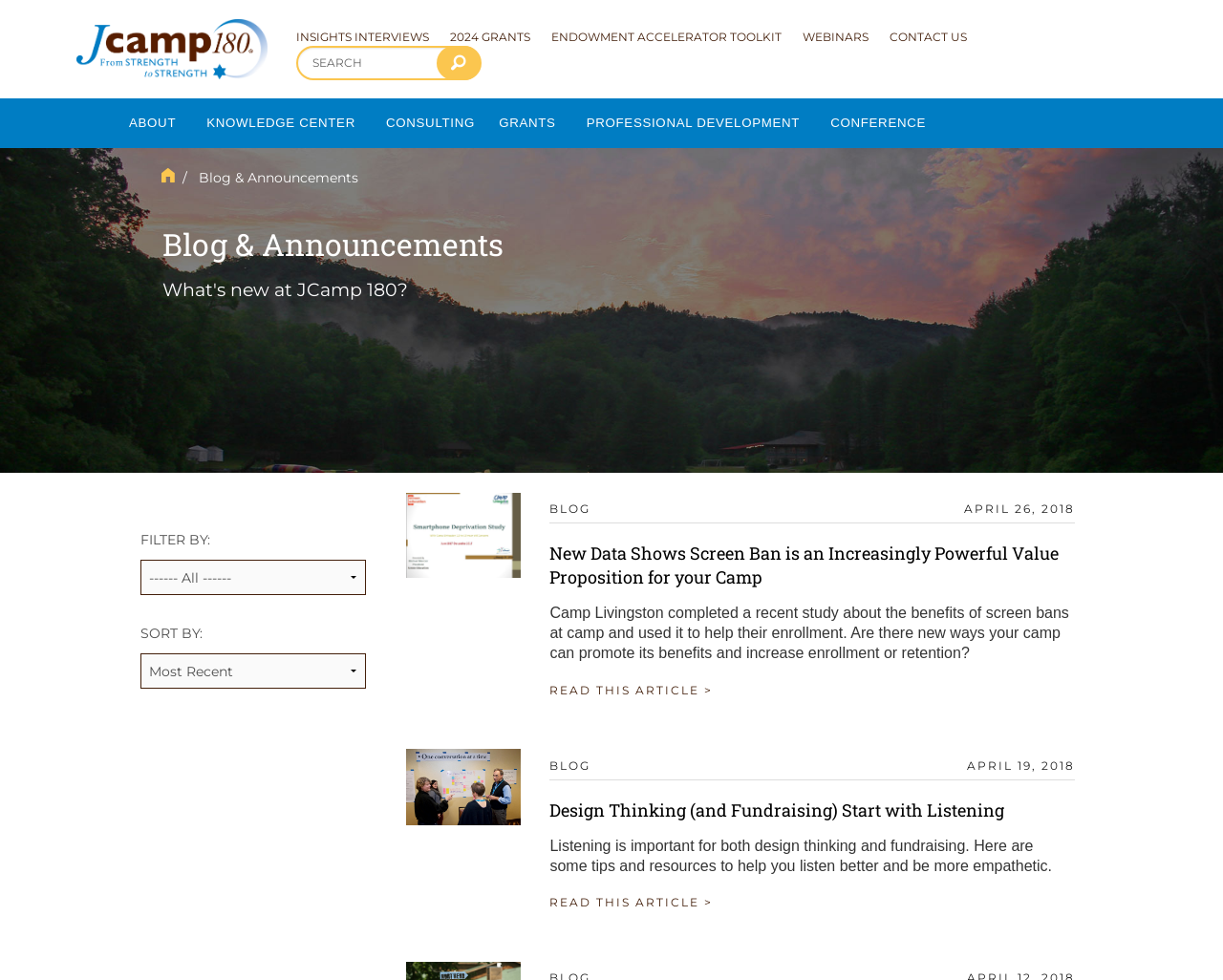Please identify the bounding box coordinates of the region to click in order to complete the task: "Filter the blog posts". The coordinates must be four float numbers between 0 and 1, specified as [left, top, right, bottom].

[0.115, 0.564, 0.299, 0.6]